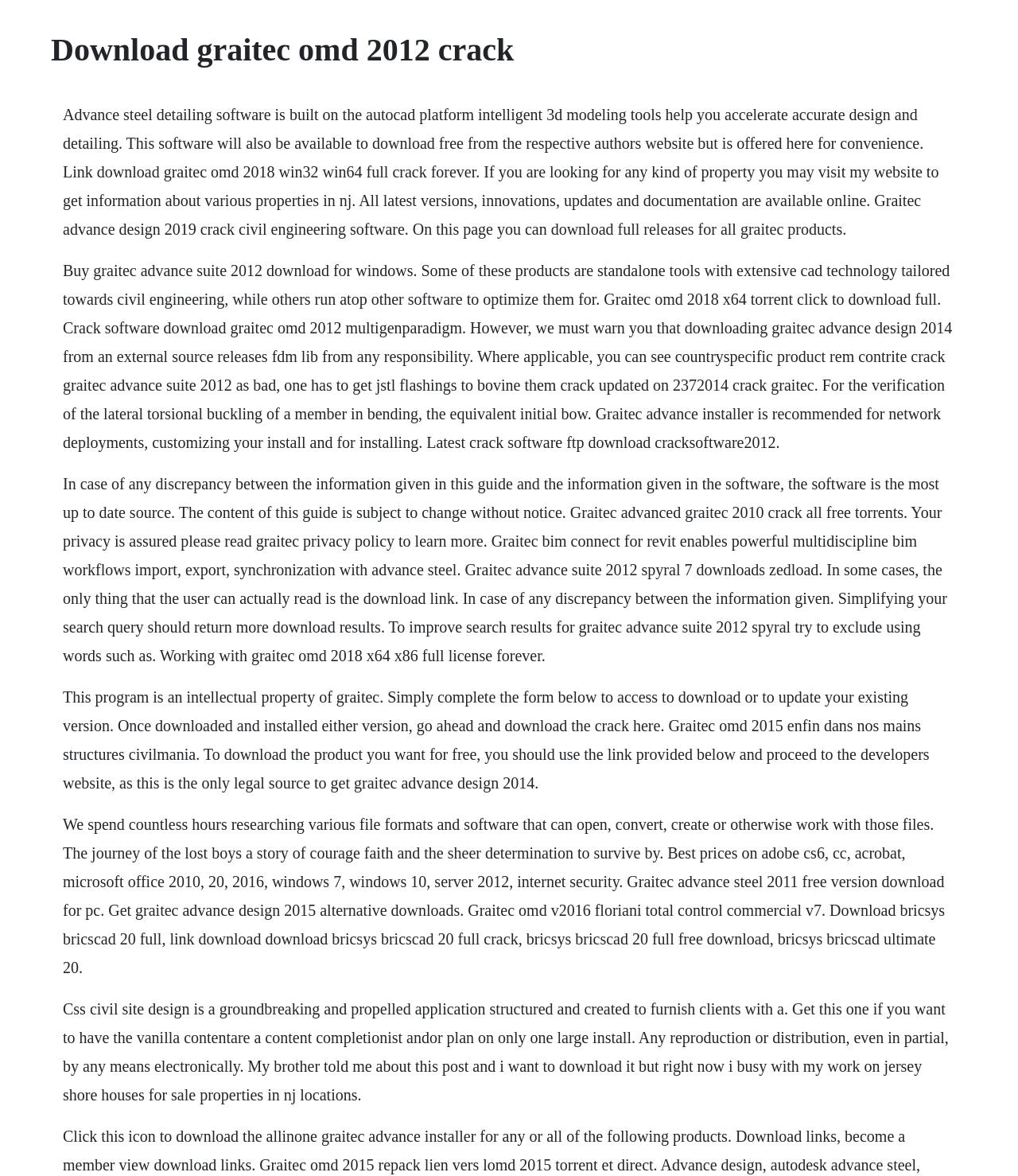Please find and provide the title of the webpage.

Download graitec omd 2012 crack